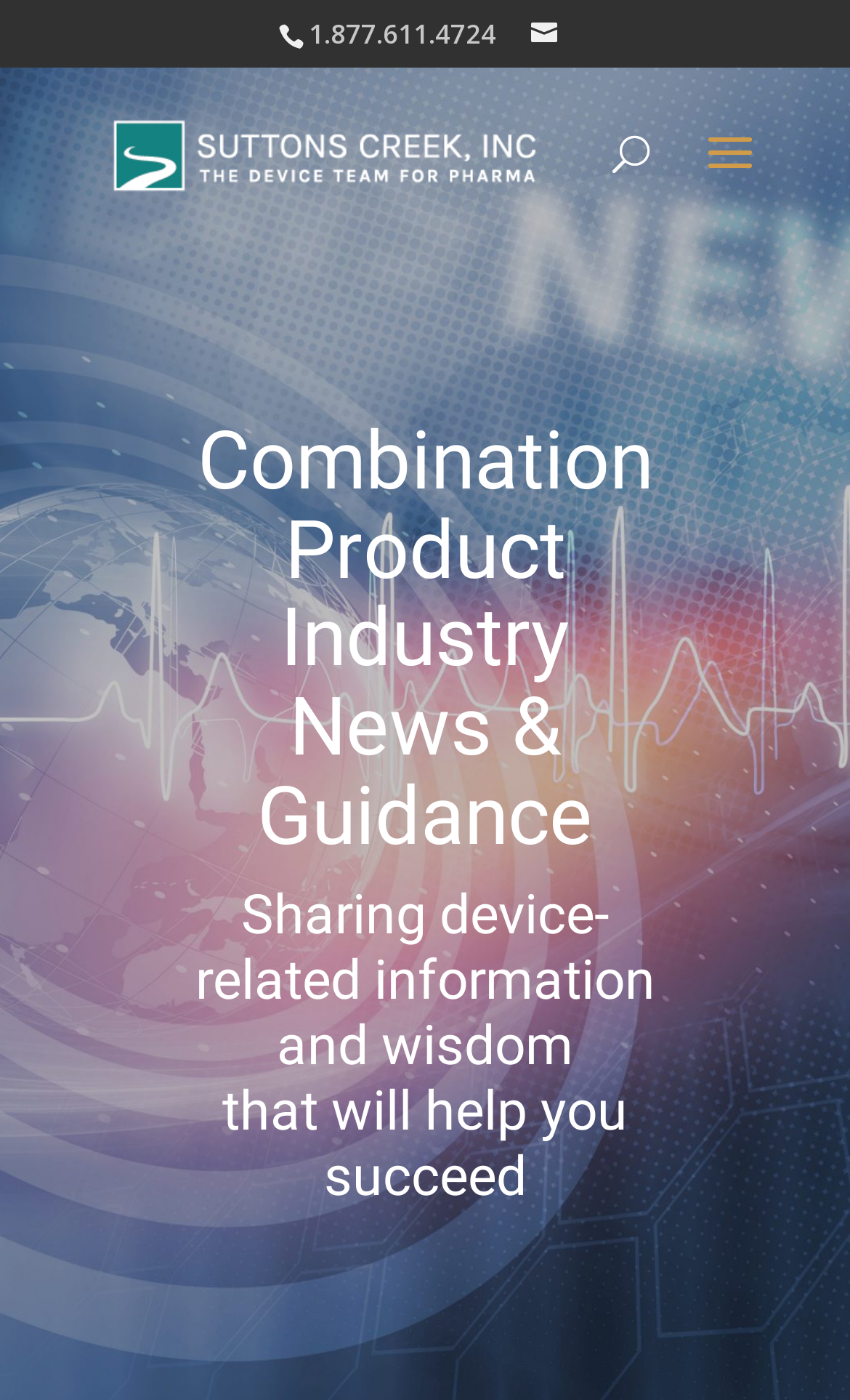Return the bounding box coordinates of the UI element that corresponds to this description: "1.877.611.4724". The coordinates must be given as four float numbers in the range of 0 and 1, [left, top, right, bottom].

[0.327, 0.011, 0.624, 0.037]